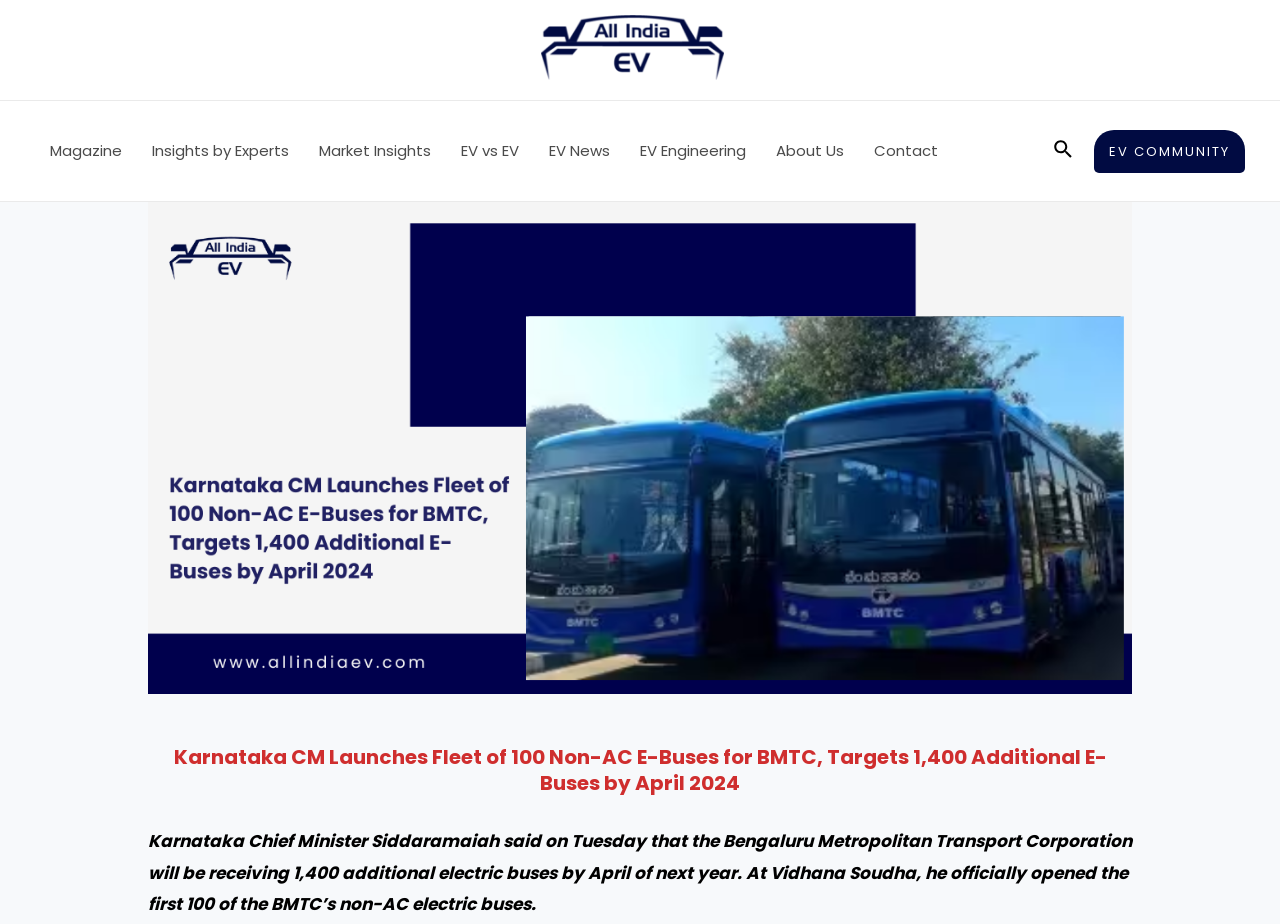What is the name of the transport corporation mentioned?
Refer to the screenshot and deliver a thorough answer to the question presented.

The answer can be found in the StaticText element which mentions 'Bengaluru Metropolitan Transport Corporation'.